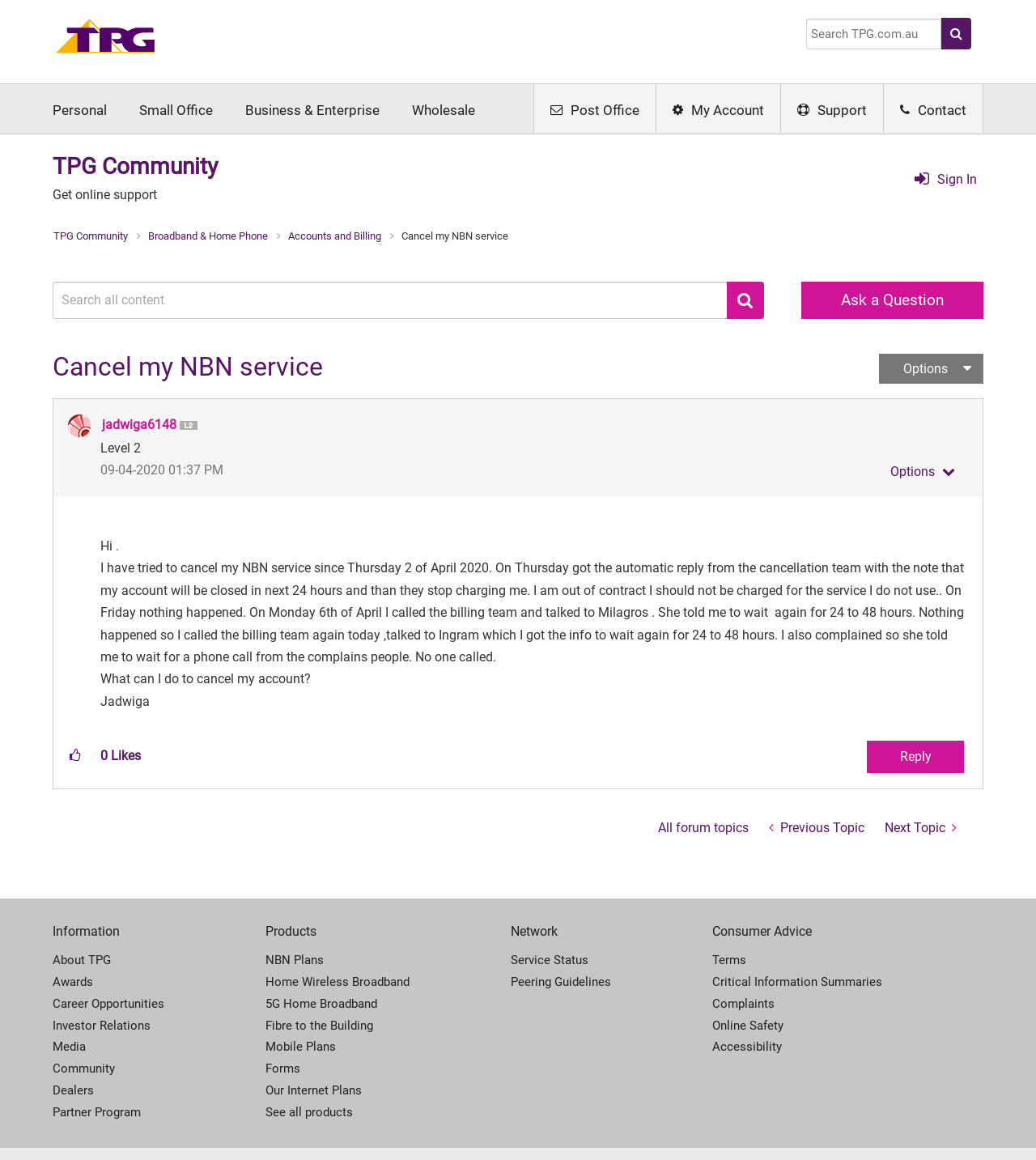Give a concise answer using one word or a phrase to the following question:
Who is the author of the current post?

Jadwiga